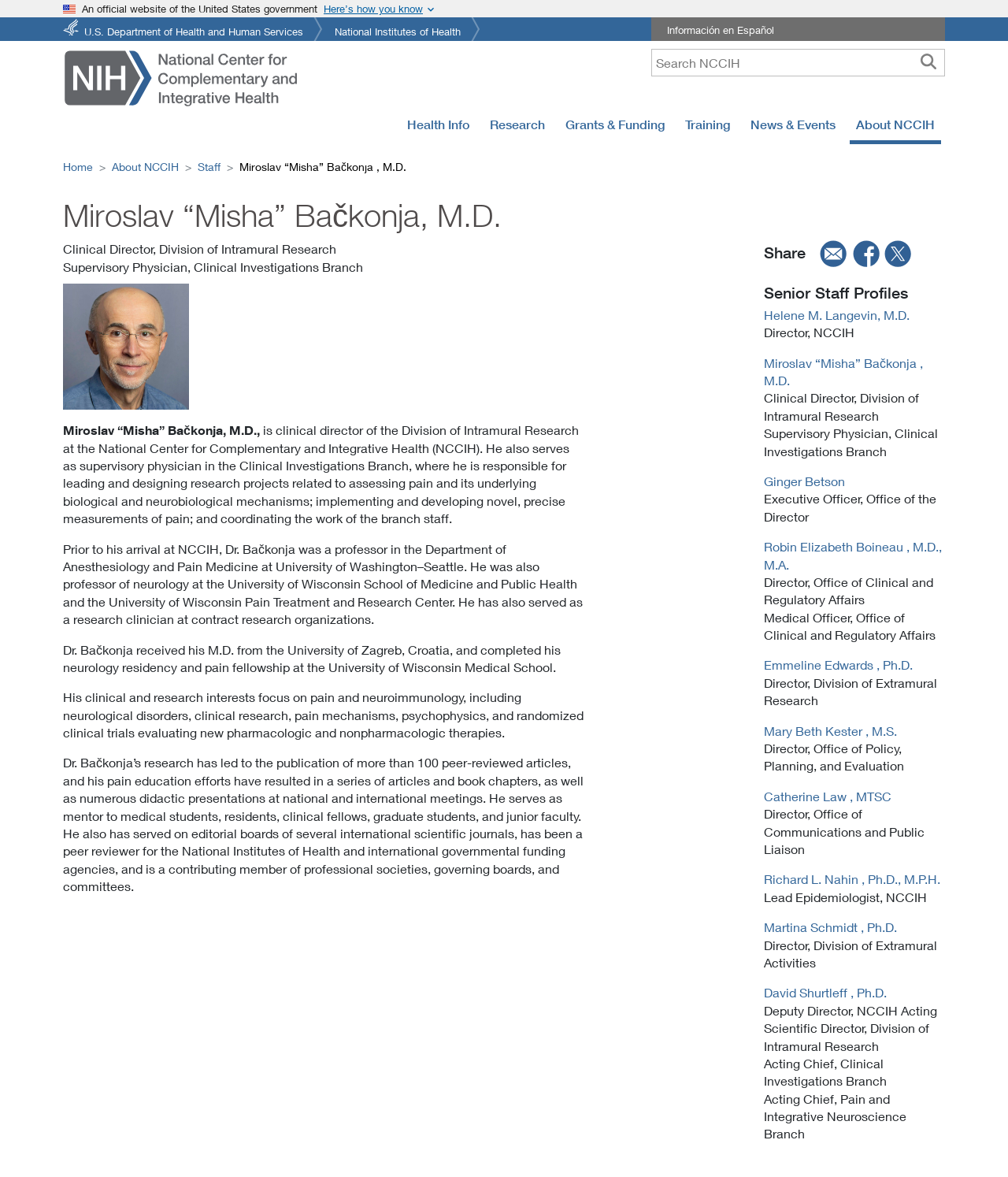Calculate the bounding box coordinates for the UI element based on the following description: "aria-label="query" name="query" placeholder="Search NCCIH"". Ensure the coordinates are four float numbers between 0 and 1, i.e., [left, top, right, bottom].

[0.646, 0.042, 0.937, 0.065]